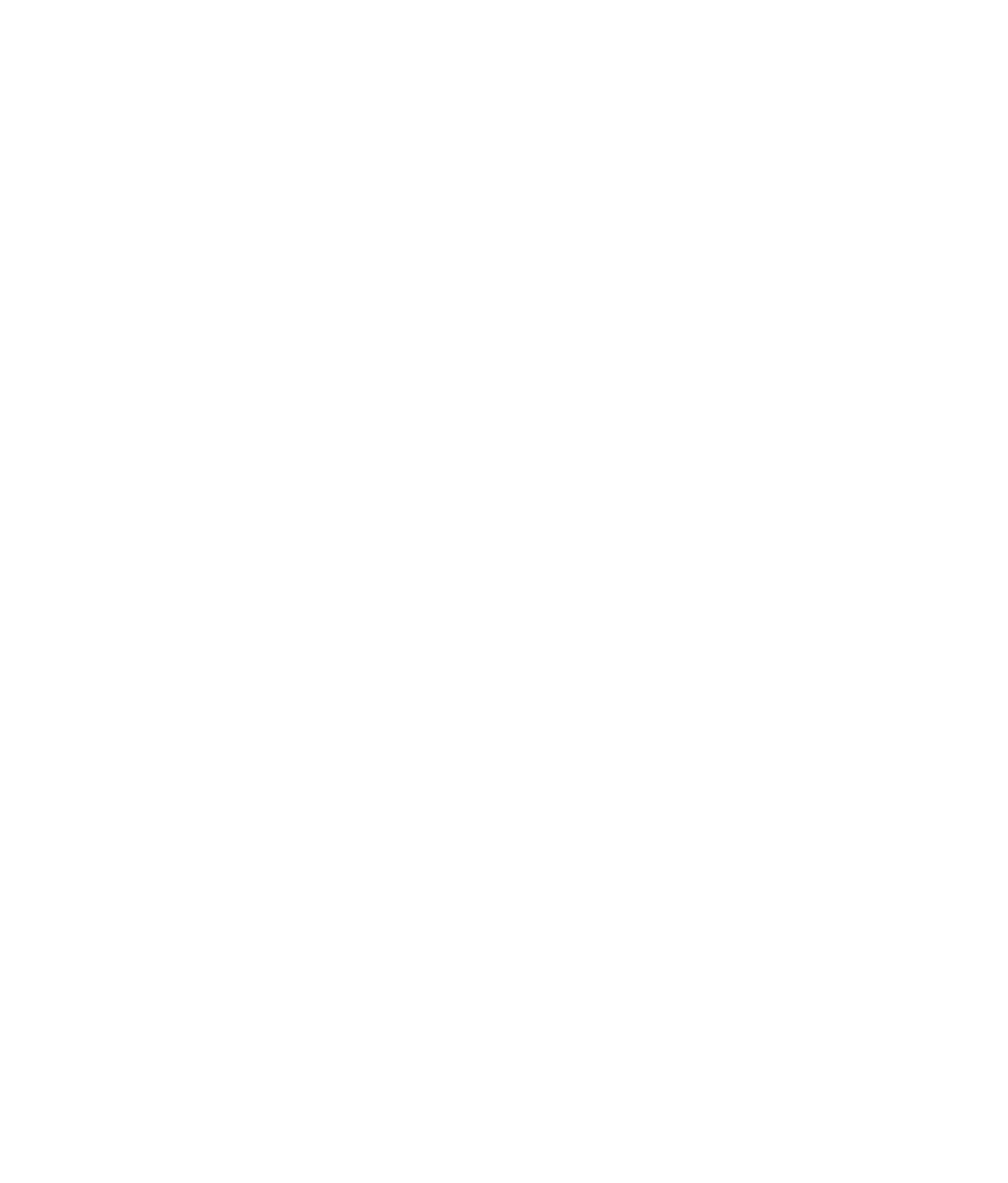Please answer the following question using a single word or phrase: 
What is the address of the London office of Challenge Jet Charter?

71-75 Shelton Street, London, WC2H 9JQ, United Kingdom